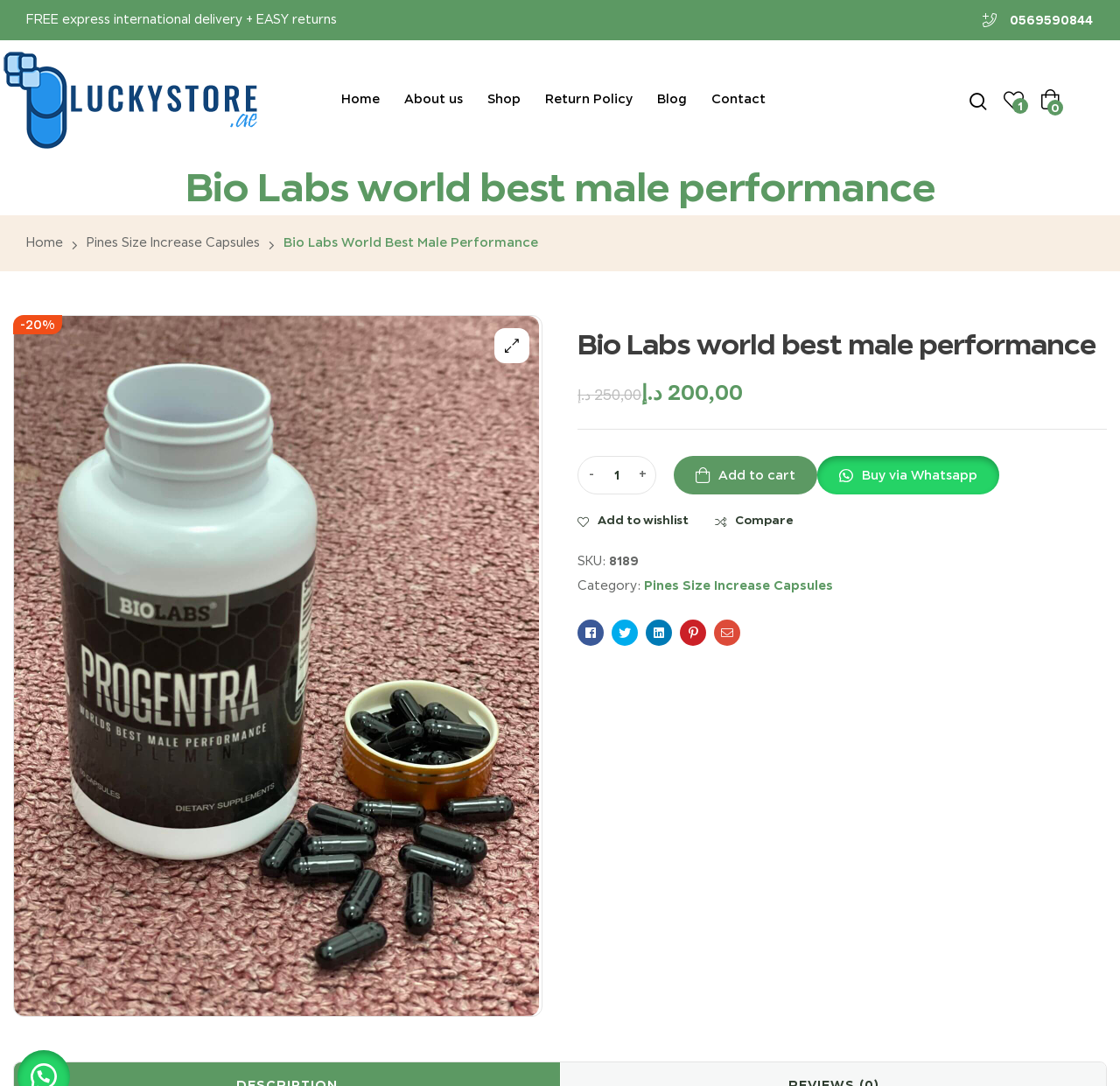Please provide a comprehensive answer to the question below using the information from the image: What is the default logo of the website?

I found the default logo by looking at the image element with the description 'default-logo' which is located at the top left corner of the webpage.